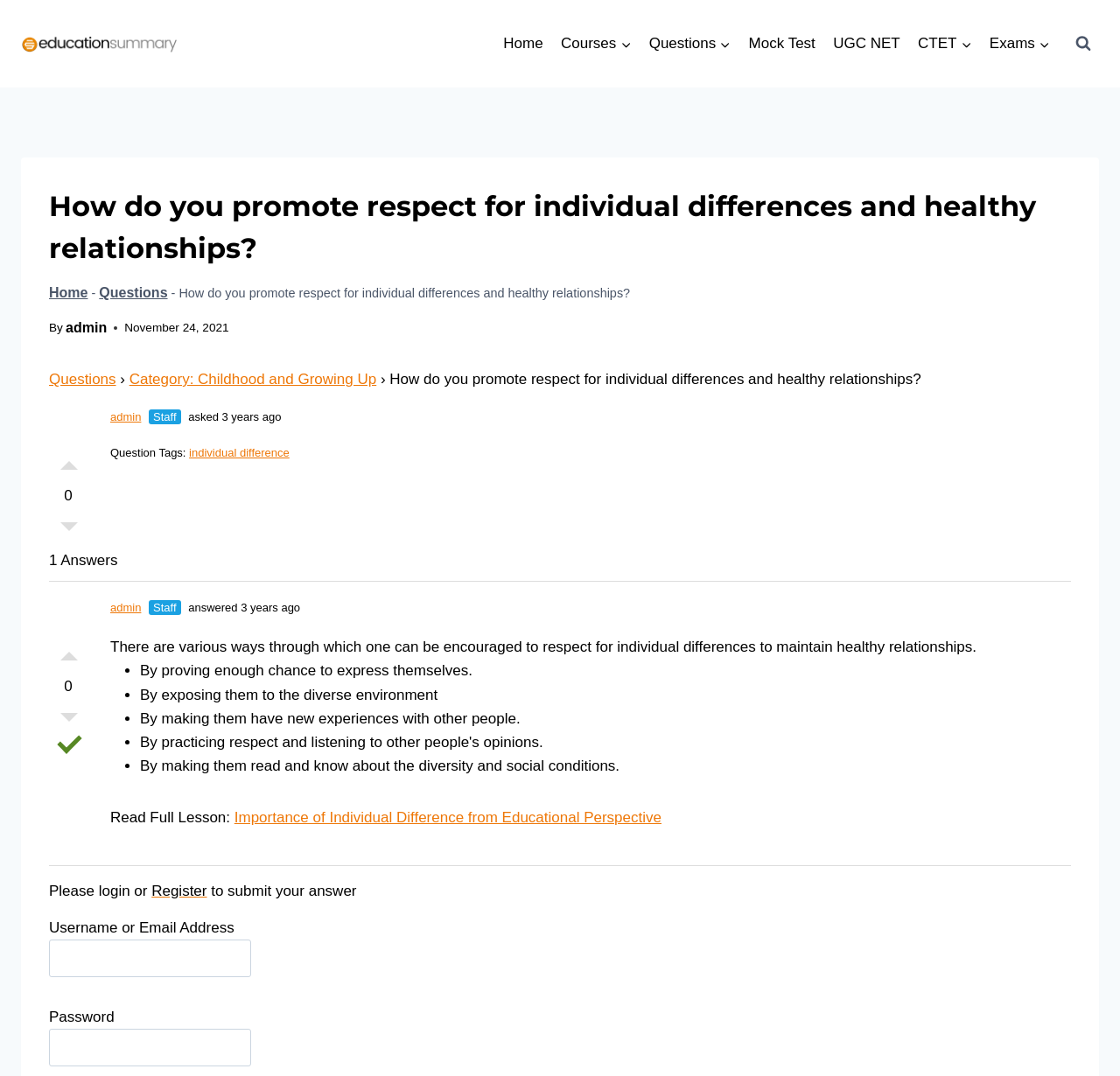Utilize the details in the image to thoroughly answer the following question: What is the category of the question 'How do you promote respect for individual differences and healthy relationships?'?

The category of the question is 'Childhood and Growing Up' as indicated by the breadcrumb navigation 'Home › Questions › Category: Childhood and Growing Up'.